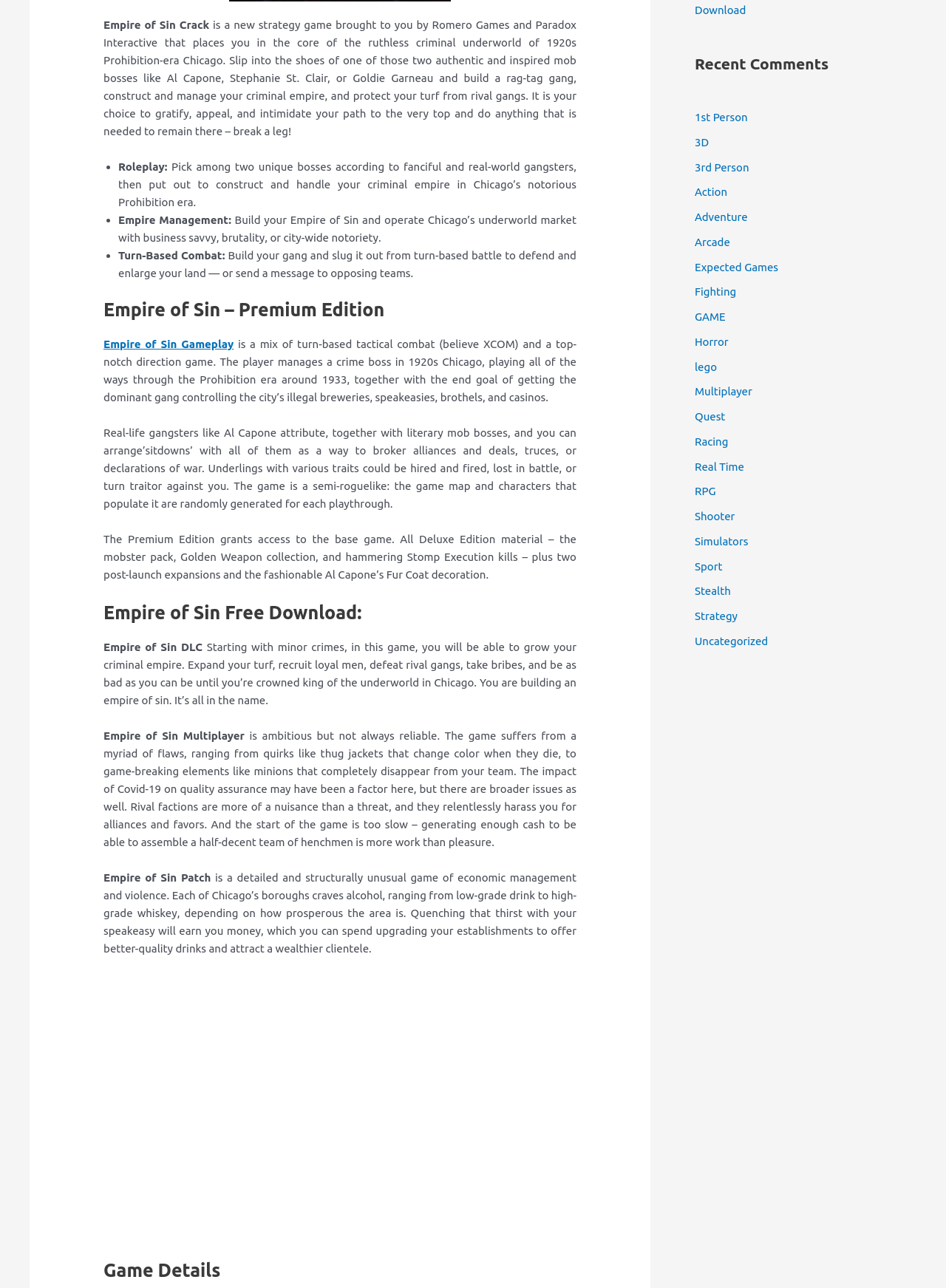Given the element description Racing, specify the bounding box coordinates of the corresponding UI element in the format (top-left x, top-left y, bottom-right x, bottom-right y). All values must be between 0 and 1.

[0.734, 0.338, 0.77, 0.348]